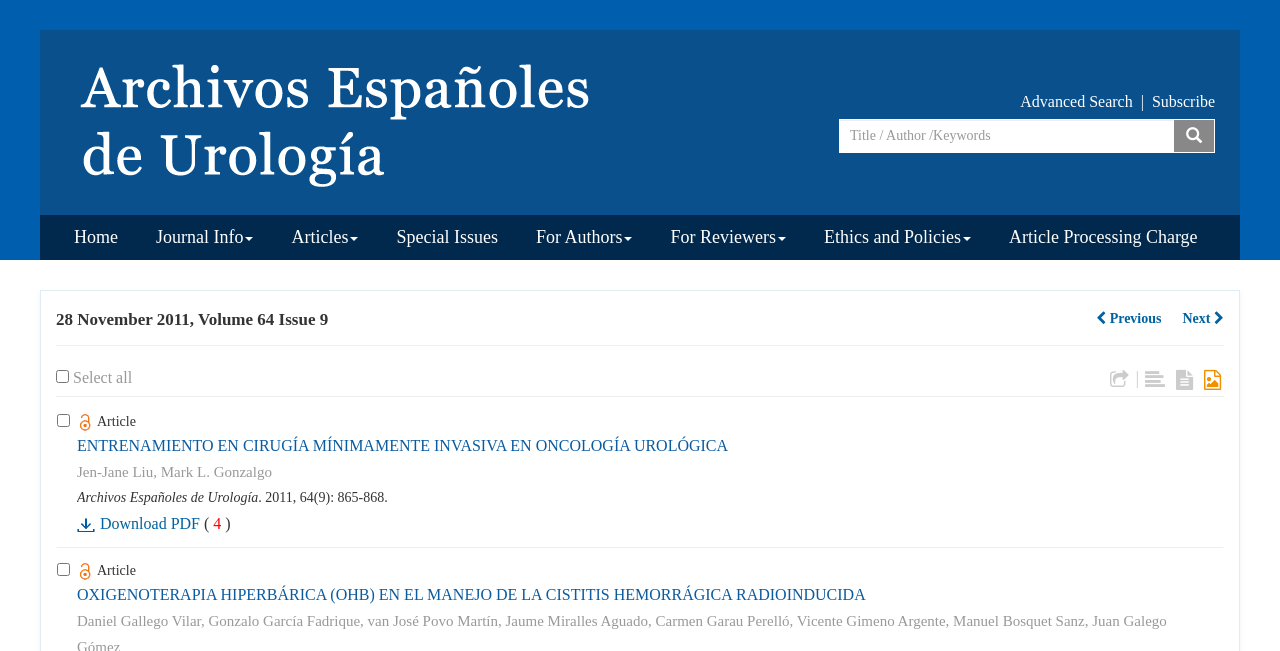Determine the bounding box coordinates of the clickable element necessary to fulfill the instruction: "Subscribe to the journal". Provide the coordinates as four float numbers within the 0 to 1 range, i.e., [left, top, right, bottom].

[0.9, 0.143, 0.949, 0.169]